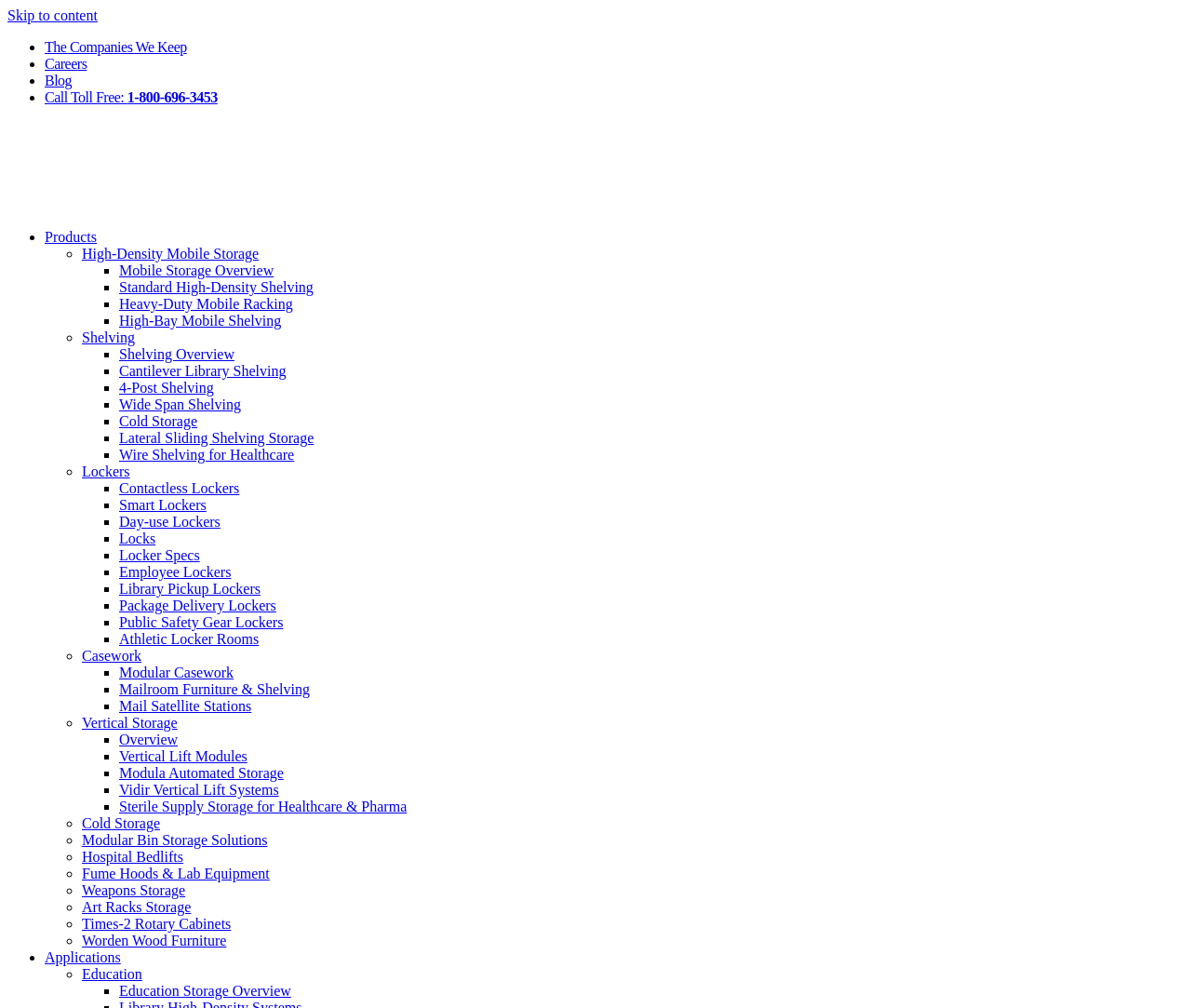Please identify the bounding box coordinates of the element I need to click to follow this instruction: "View 'High-Density Mobile Storage'".

[0.069, 0.244, 0.217, 0.259]